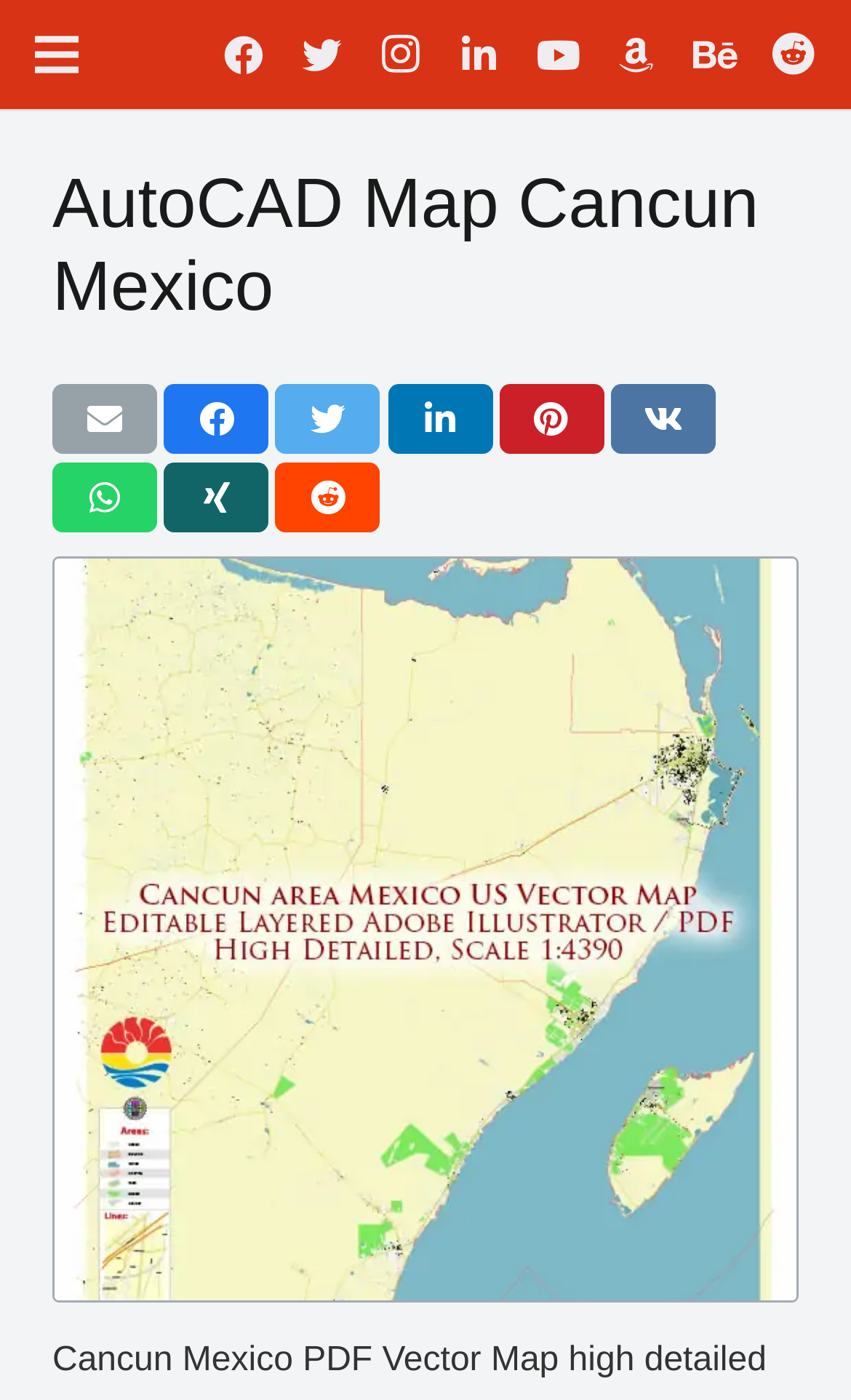Pinpoint the bounding box coordinates for the area that should be clicked to perform the following instruction: "Email this".

[0.062, 0.275, 0.185, 0.325]